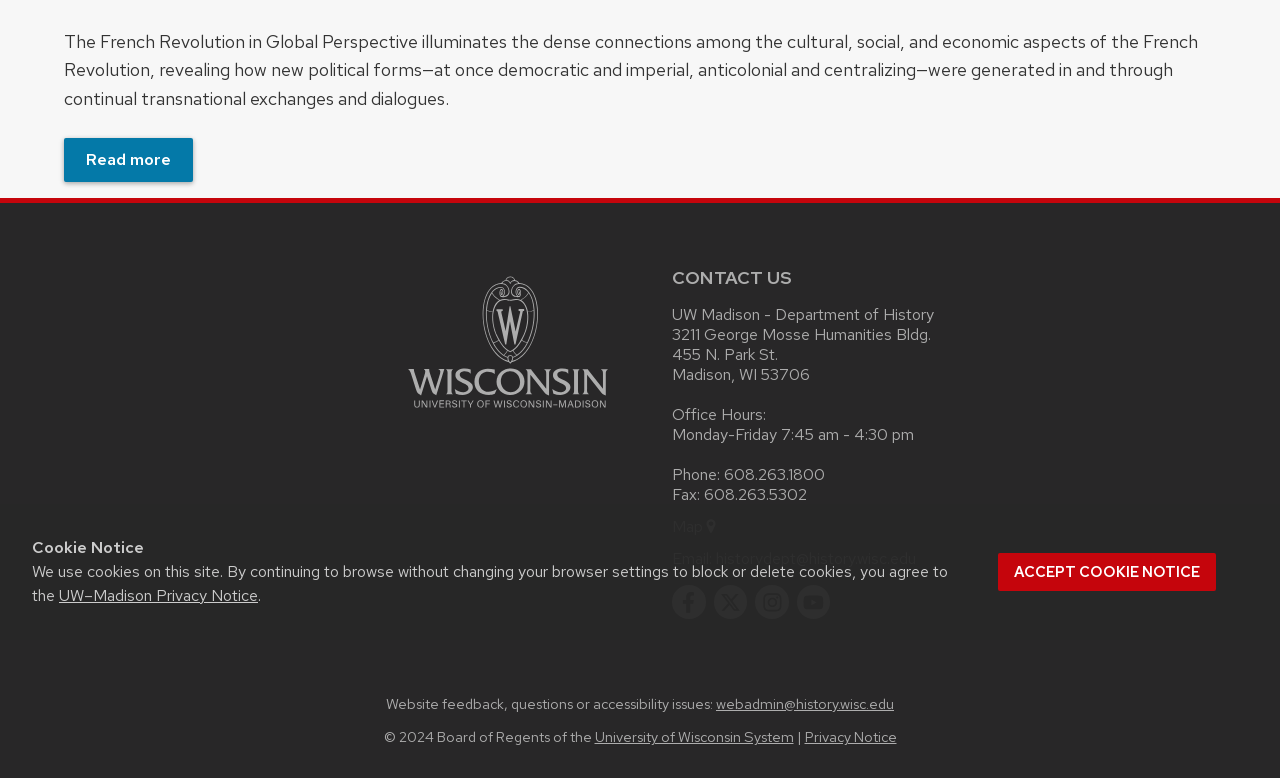Find the bounding box coordinates of the UI element according to this description: "UW–Madison Privacy Notice".

[0.046, 0.752, 0.202, 0.779]